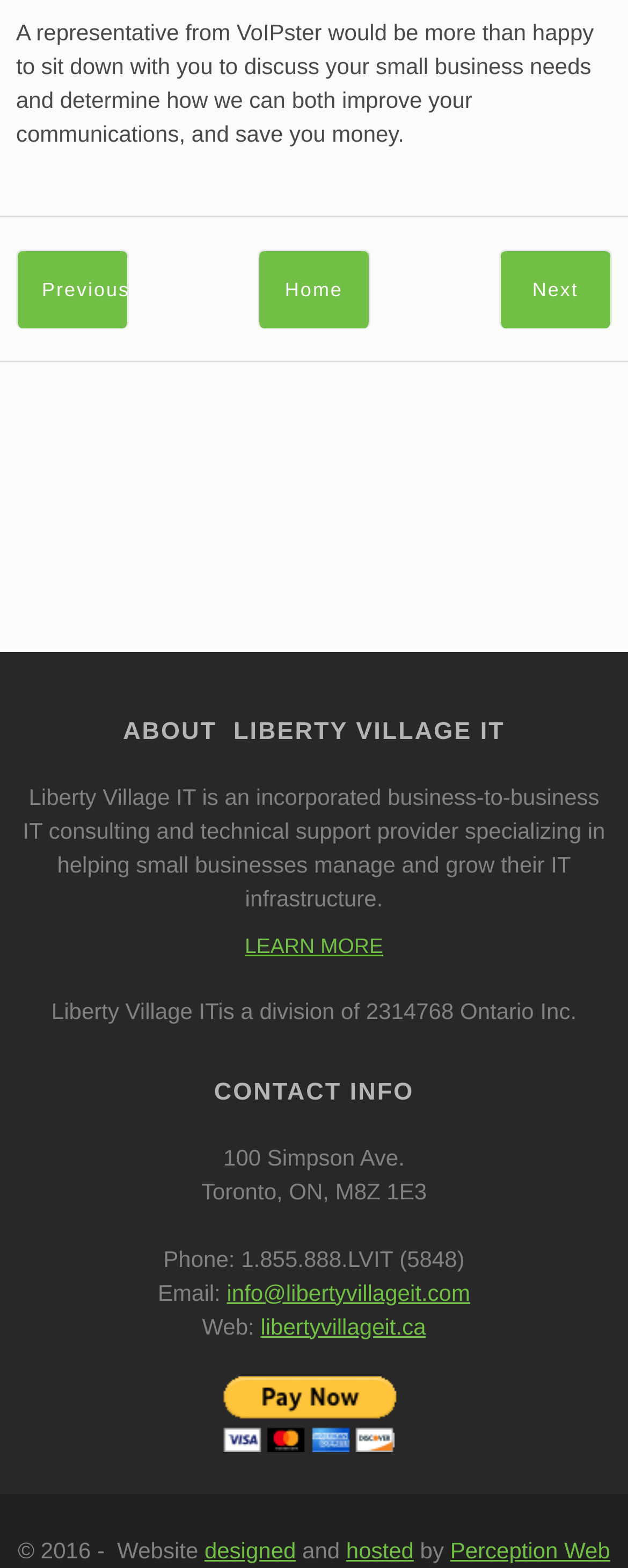Please identify the bounding box coordinates of the area that needs to be clicked to follow this instruction: "check reviews".

None